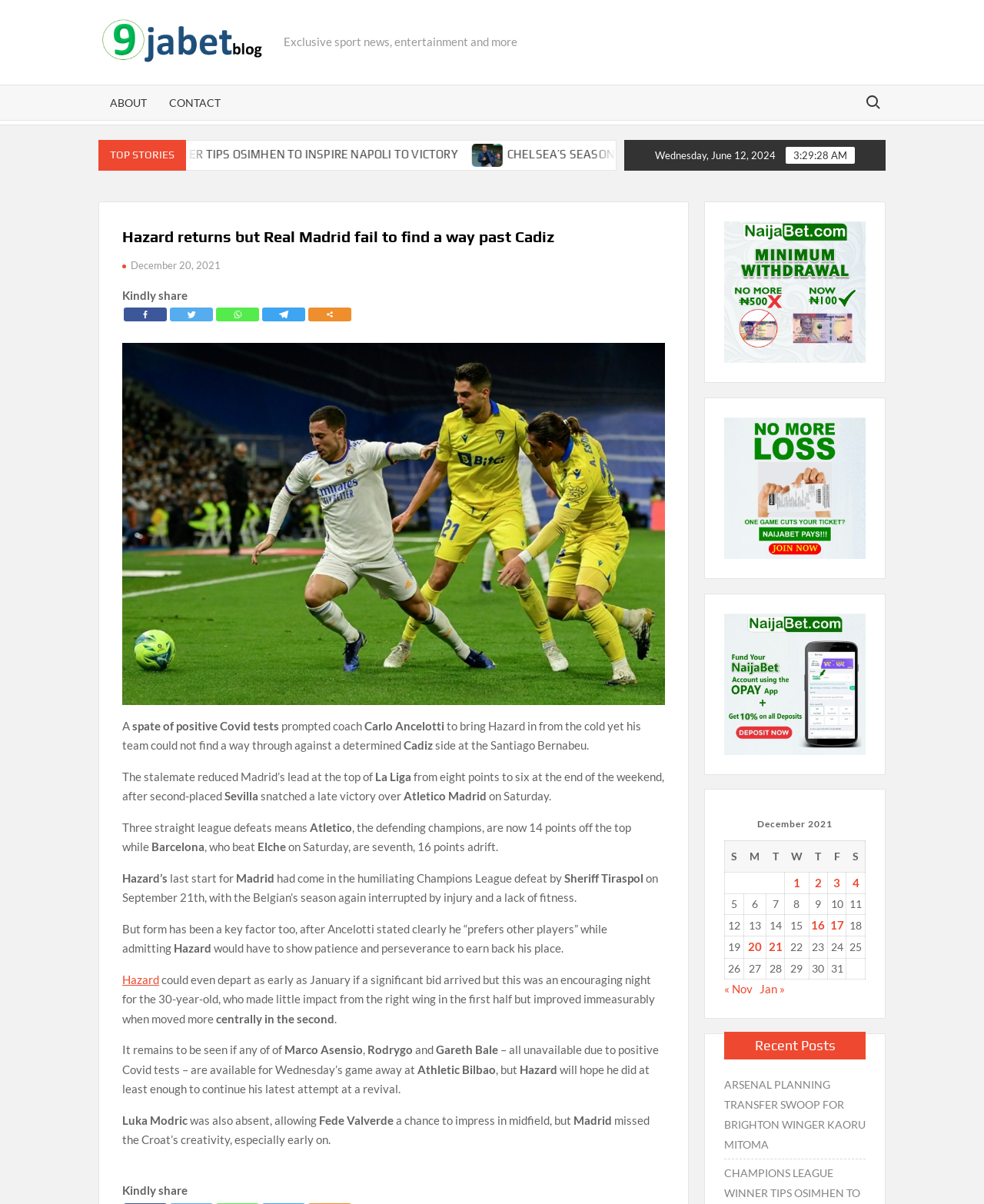Please provide the bounding box coordinates for the element that needs to be clicked to perform the following instruction: "Read the 'TOP STORIES'". The coordinates should be given as four float numbers between 0 and 1, i.e., [left, top, right, bottom].

[0.1, 0.116, 0.189, 0.142]